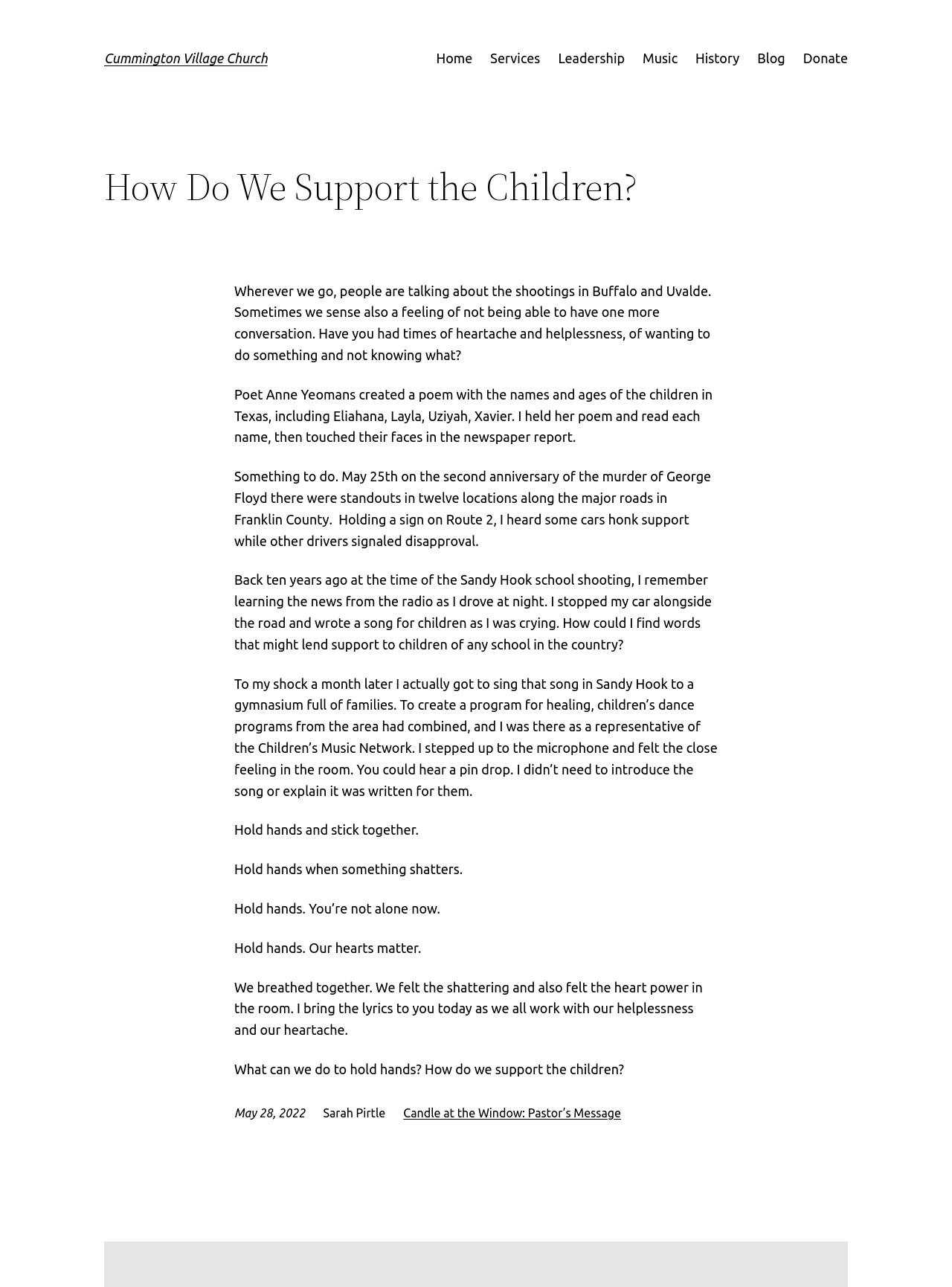Please specify the coordinates of the bounding box for the element that should be clicked to carry out this instruction: "Check the contact information". The coordinates must be four float numbers between 0 and 1, formatted as [left, top, right, bottom].

None